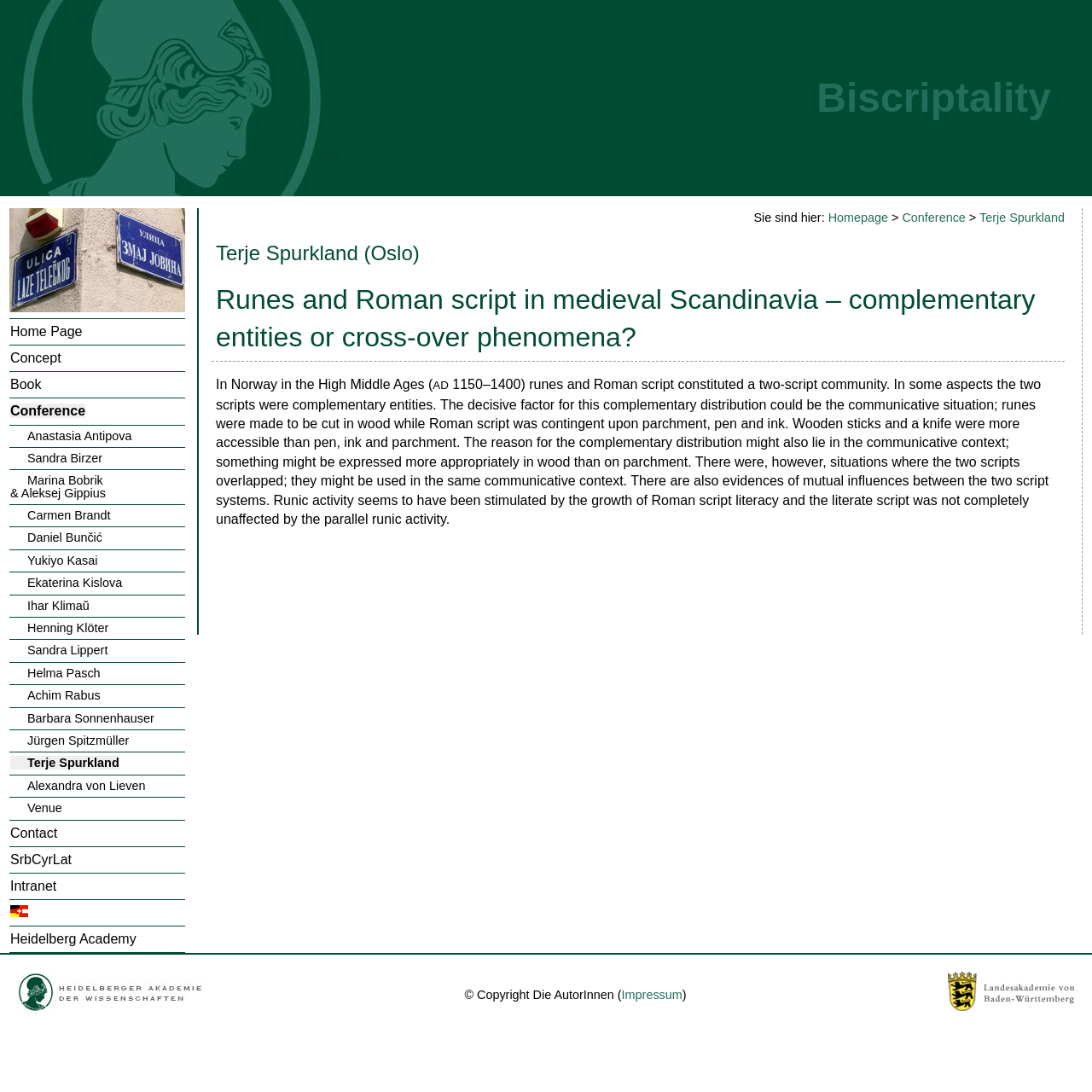What is the title of the webpage? Using the information from the screenshot, answer with a single word or phrase.

Terje Spurkland - Biscriptality